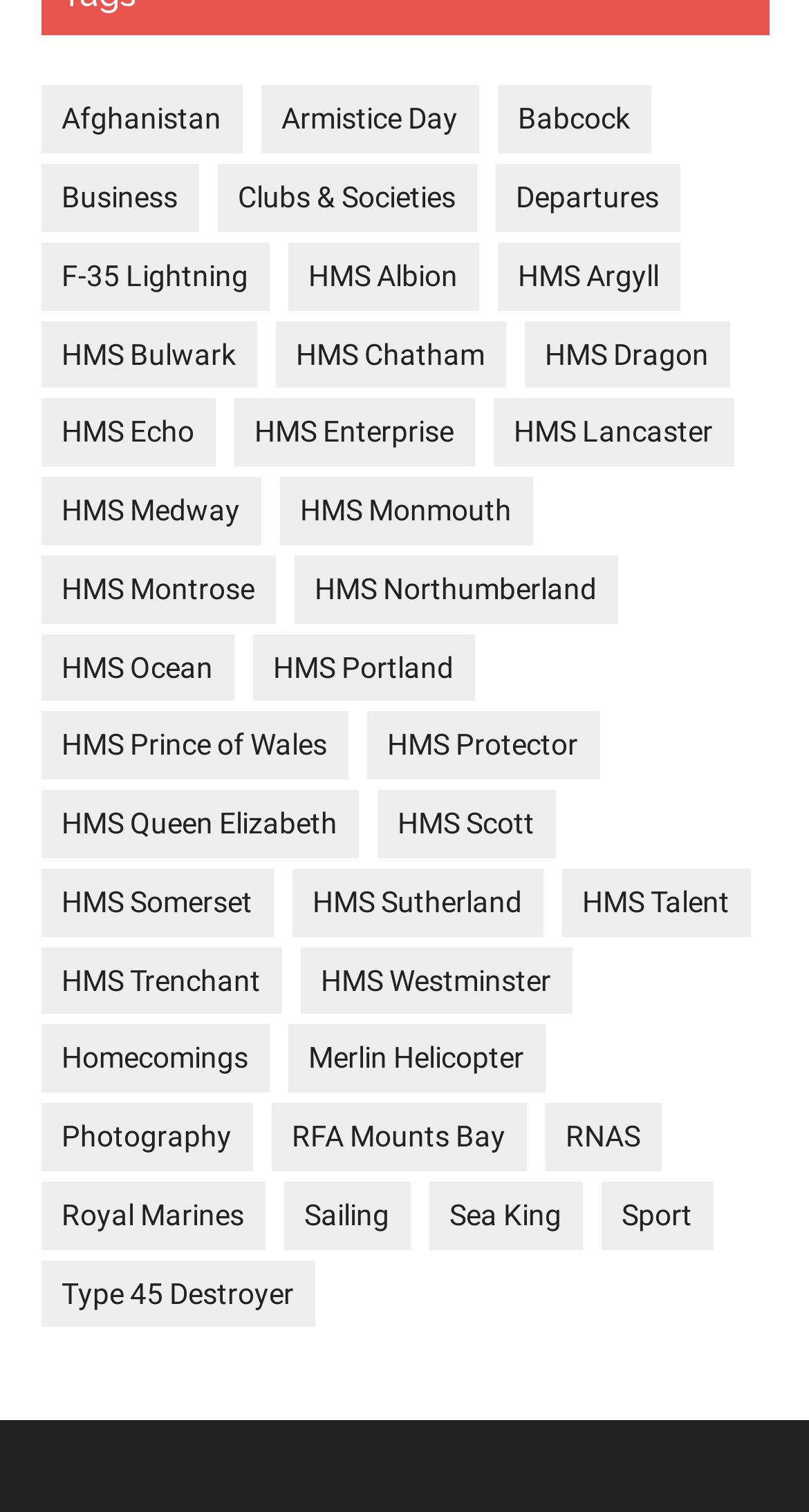Are there any links about business or companies?
Carefully analyze the image and provide a detailed answer to the question.

I found a link labeled 'Business' and another labeled 'Babcock', which implies that there are links about business or companies.